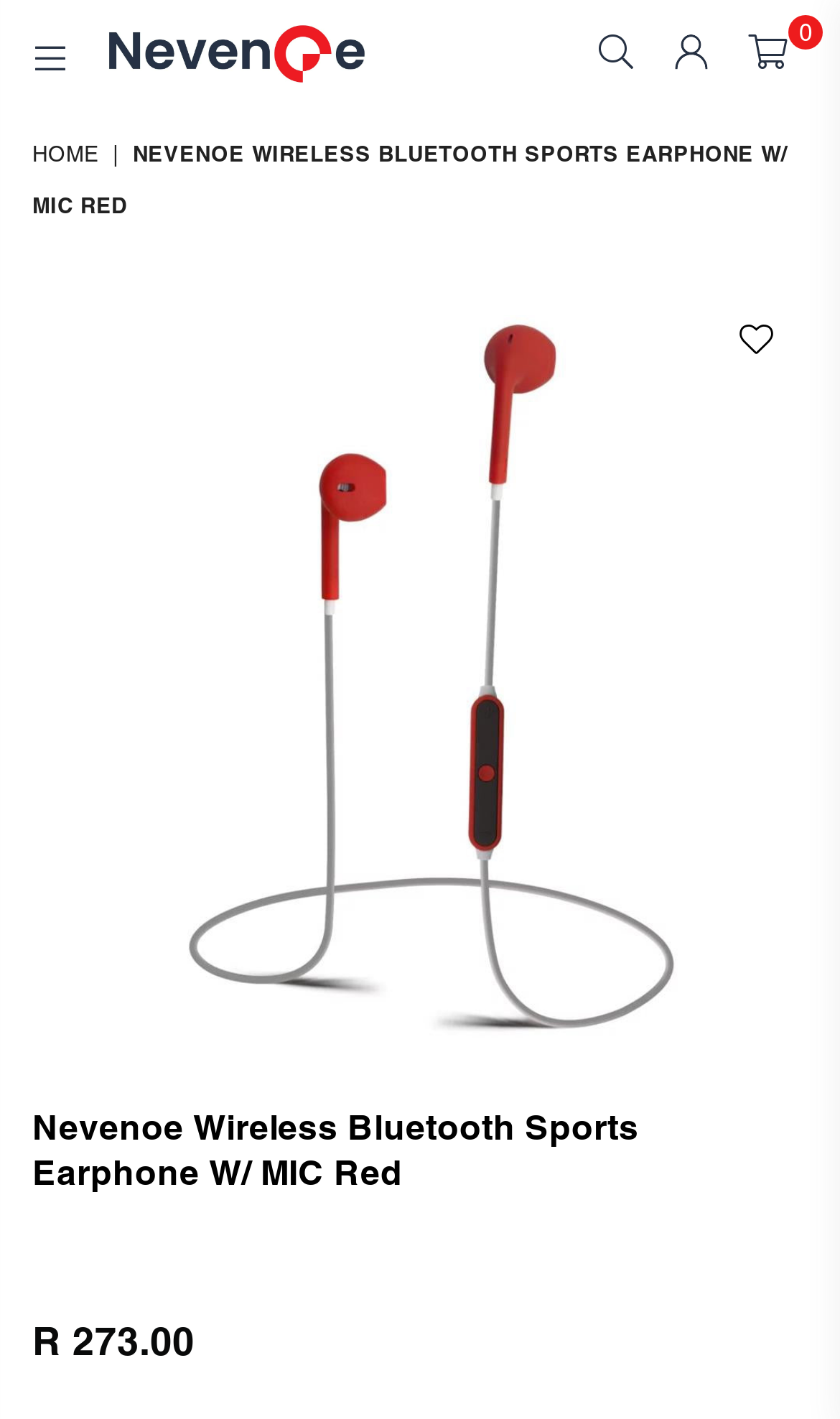Explain in detail what is displayed on the webpage.

The webpage is about a product, specifically the Nevenoe Wireless Bluetooth Sports Earphone with a built-in microphone. At the top left, there is a link with no text, followed by a link with the text "Nevenoe NEVENOE" that contains an image with the brand logo. To the right of these links, there are three more links with icons, likely representing social media or sharing options.

Below these links, there is a navigation section with breadcrumbs, which includes a link to the "HOME" page and a text "NEVENOE WIRELESS BLUETOOTH SPORTS EARPHONE W/ MIC RED" that describes the product. 

The main content of the page is a large image of the product, which takes up most of the page. The image is accompanied by a generic element with the same text as the breadcrumbs, "Nevenoe Wireless Bluetooth Sports Earphone w/ MIC Red". 

At the bottom of the page, there is a heading with the same product name, followed by a text "R 273.00", which likely represents the price of the product. There is also a link with an icon at the bottom right corner of the page, possibly a "buy now" or "add to cart" button.